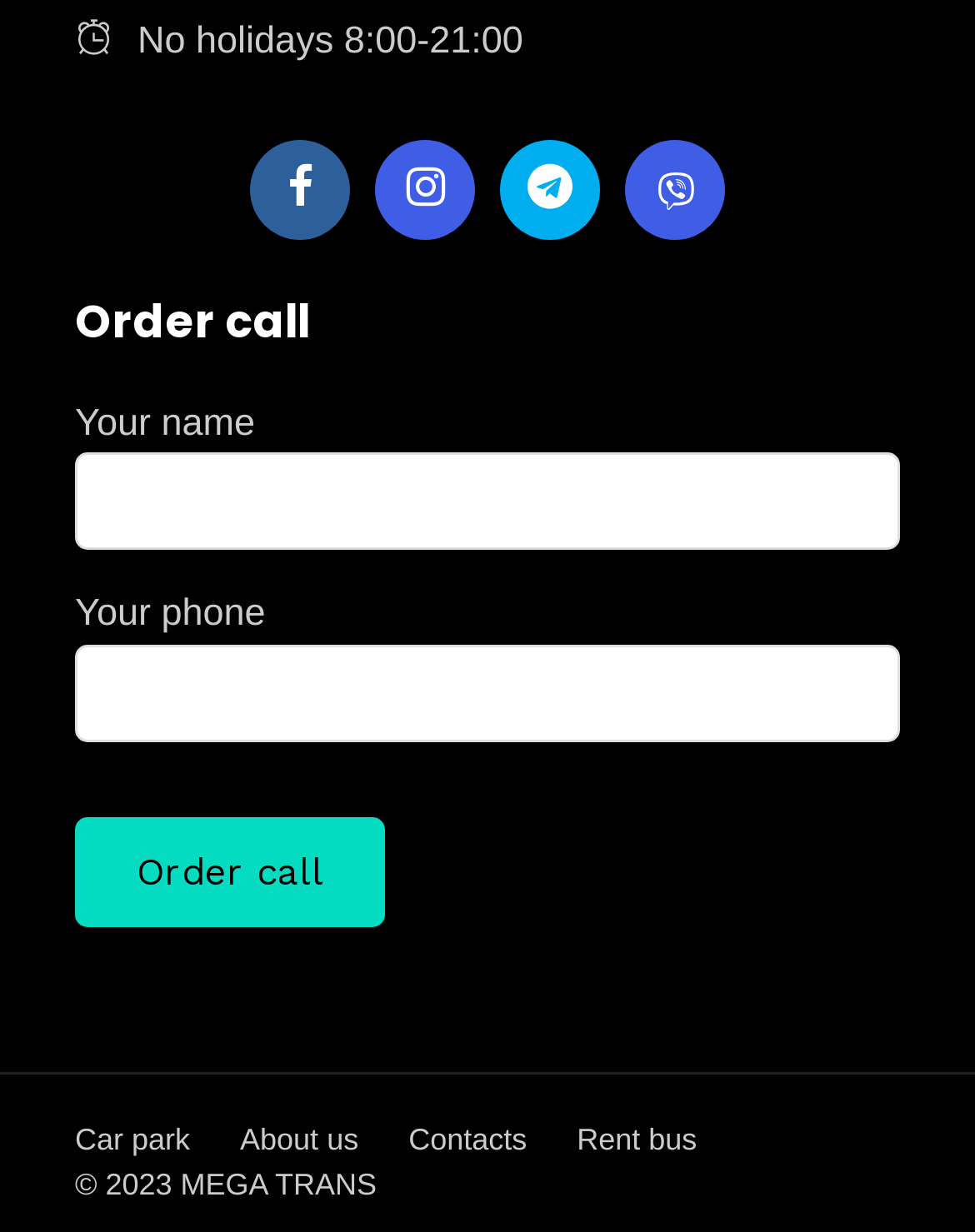Pinpoint the bounding box coordinates of the area that must be clicked to complete this instruction: "Click the Viber link".

[0.641, 0.114, 0.744, 0.195]